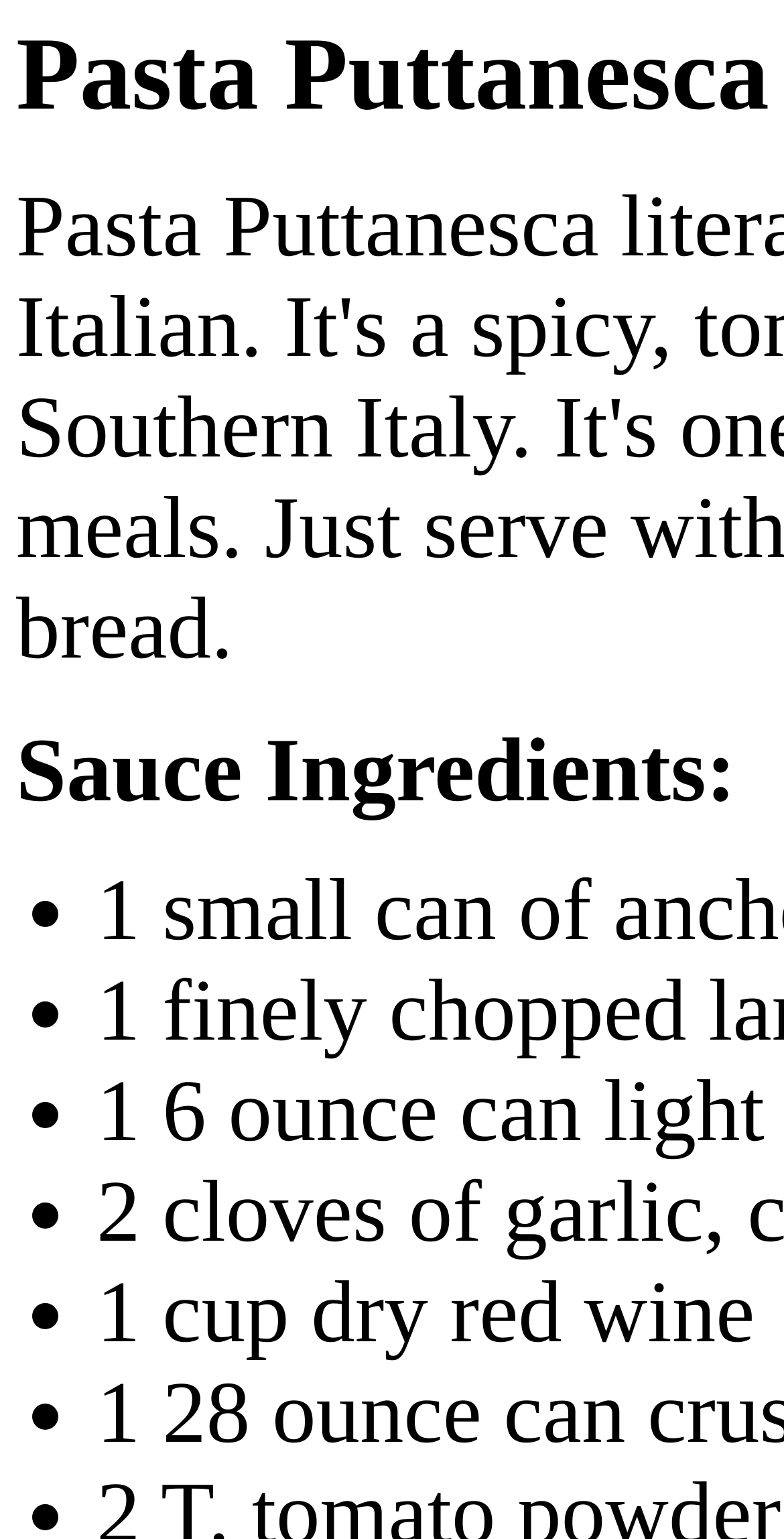Describe the webpage meticulously, covering all significant aspects.

The webpage is about Pasta Puttanesca, a type of pasta dish. On the page, there are six bullet points, arranged vertically, on the left side of the page. Each bullet point is represented by a '•' symbol. To the right of these bullet points, there is a list of ingredients, with the first item being "1 cup dry red wine", which is positioned near the top-right corner of the page. The ingredients list appears to be a key component of the page, likely providing a recipe for the Pasta Puttanesca dish.